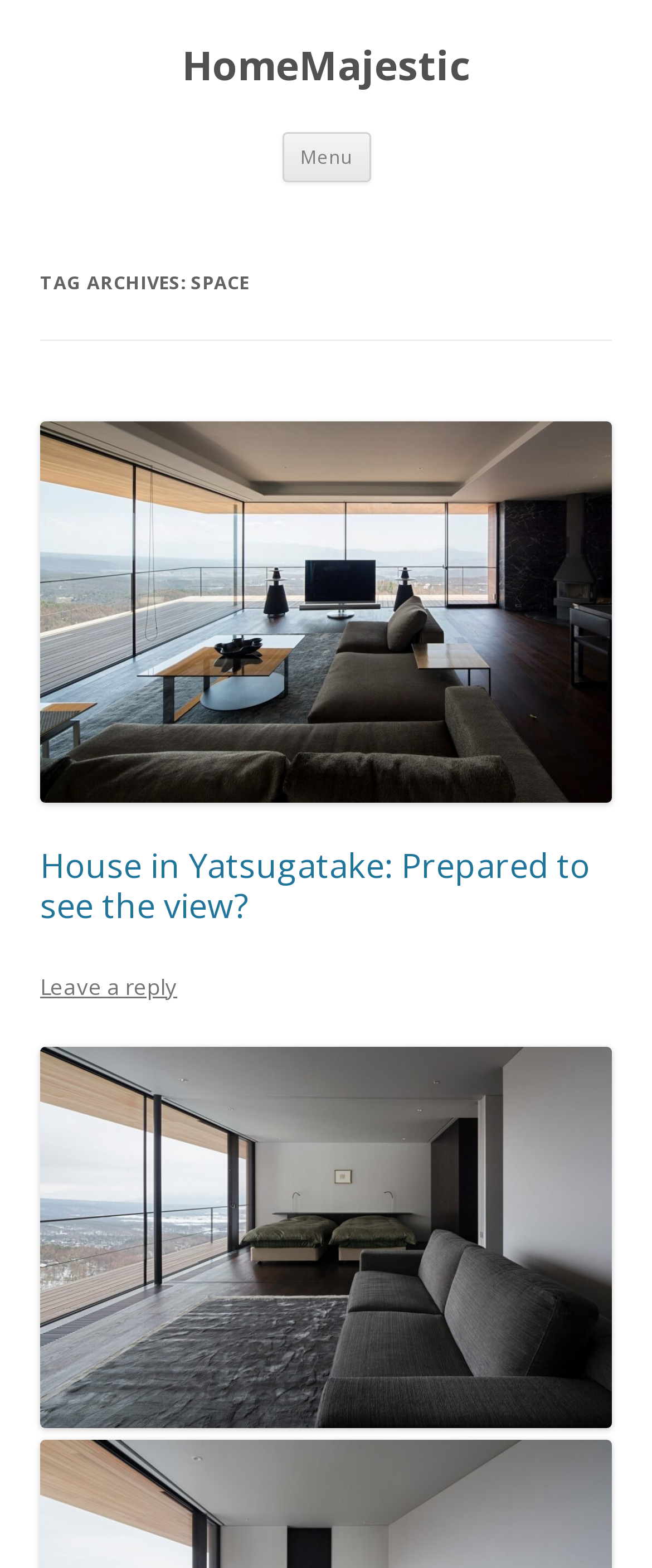Please look at the image and answer the question with a detailed explanation: What is the title of the current article?

I found the title of the current article by looking at the heading element with the text 'House in Yatsugatake: Prepared to see the view?' which is a child element of the HeaderAsNonLandmark element.